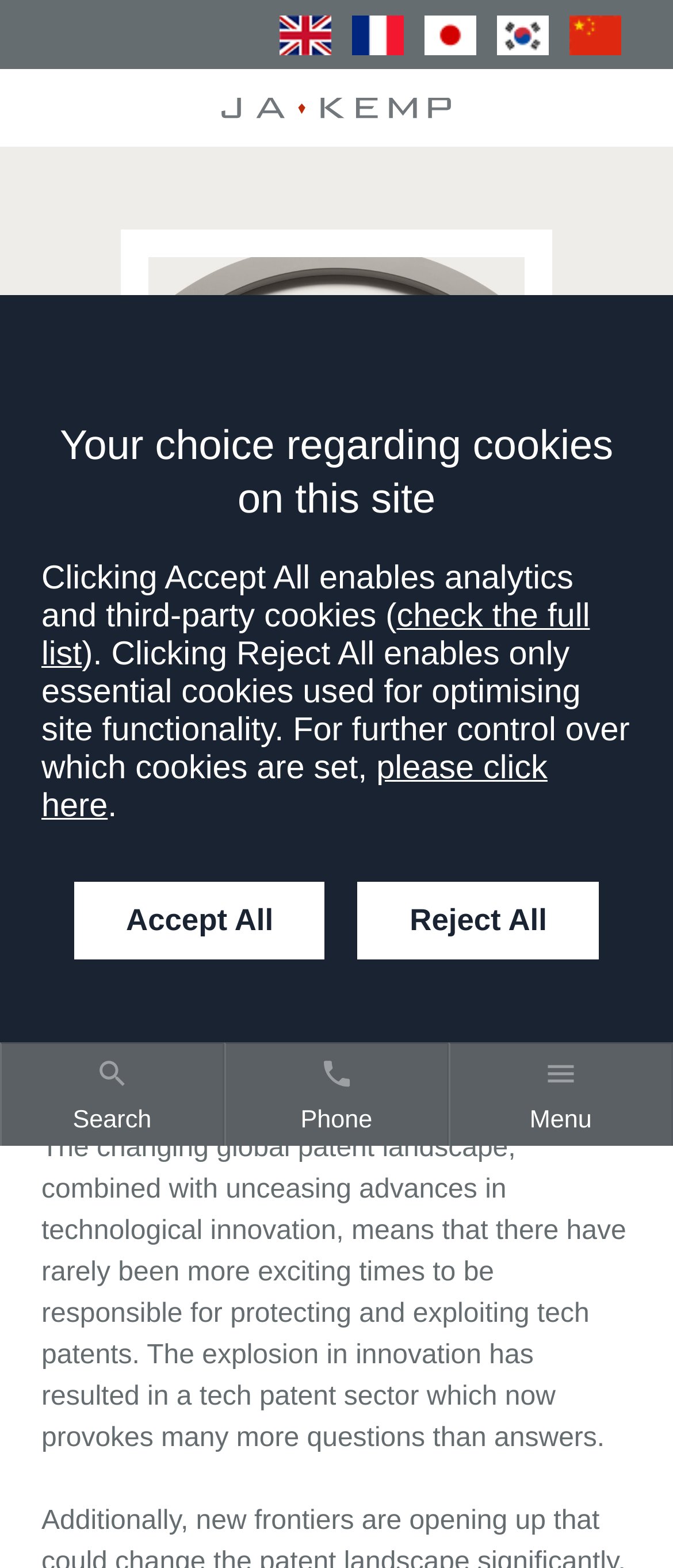Please locate the bounding box coordinates of the element that should be clicked to complete the given instruction: "Contact London office".

[0.075, 0.832, 0.212, 0.851]